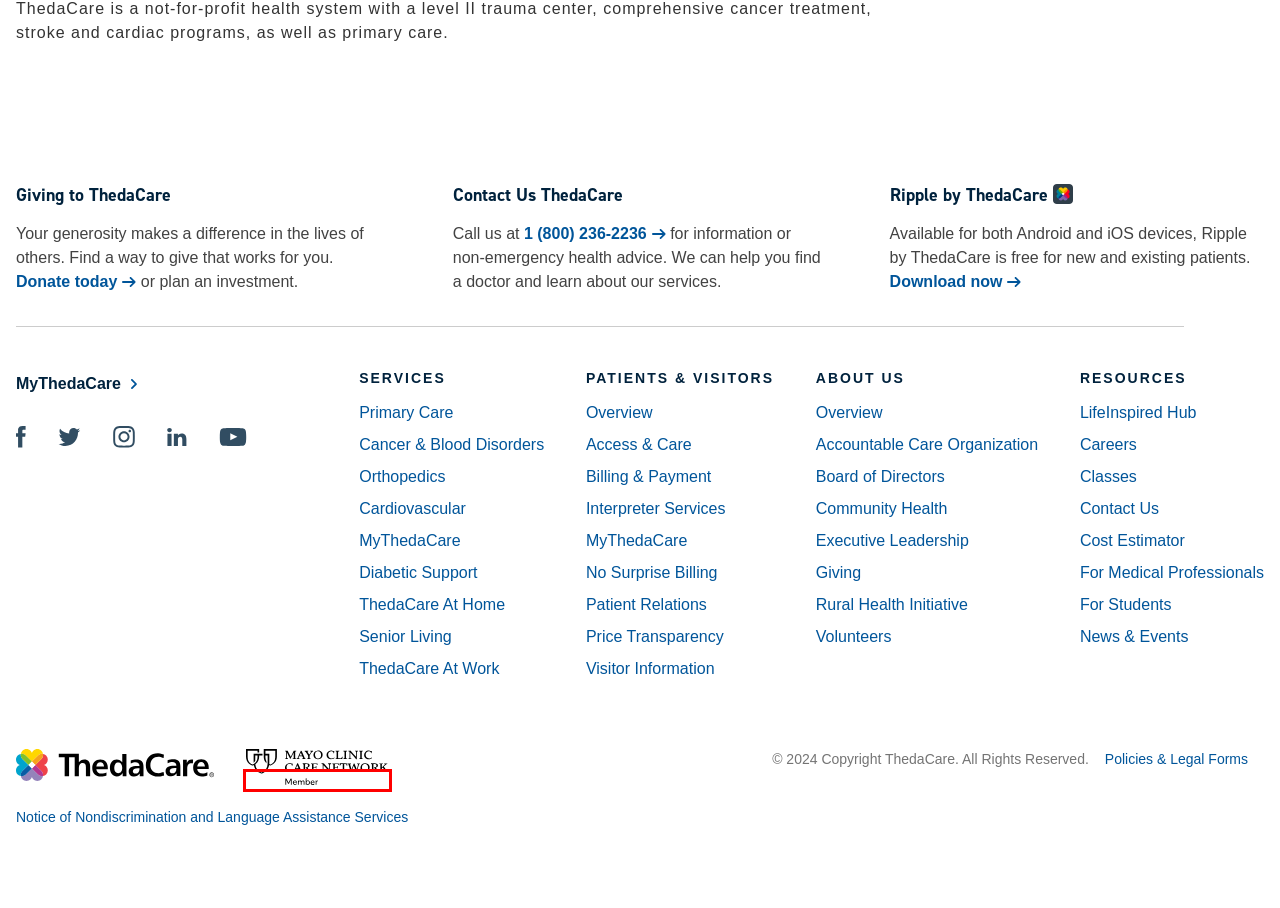You have a screenshot of a webpage with a red bounding box around a UI element. Determine which webpage description best matches the new webpage that results from clicking the element in the bounding box. Here are the candidates:
A. Notice of Nondiscrimination and Language Assistance Services | ThedaCare
B. Billing & Payment | ThedaCare
C. News & Events | ThedaCare
D. LifeInspired Hub | ThedaCare
E. Visitor Information | ThedaCare
F. Top-ranked Hospital in the Nation - Mayo Clinic
G. Interpreter Services | ThedaCare
H. Access & Care | ThedaCare

F